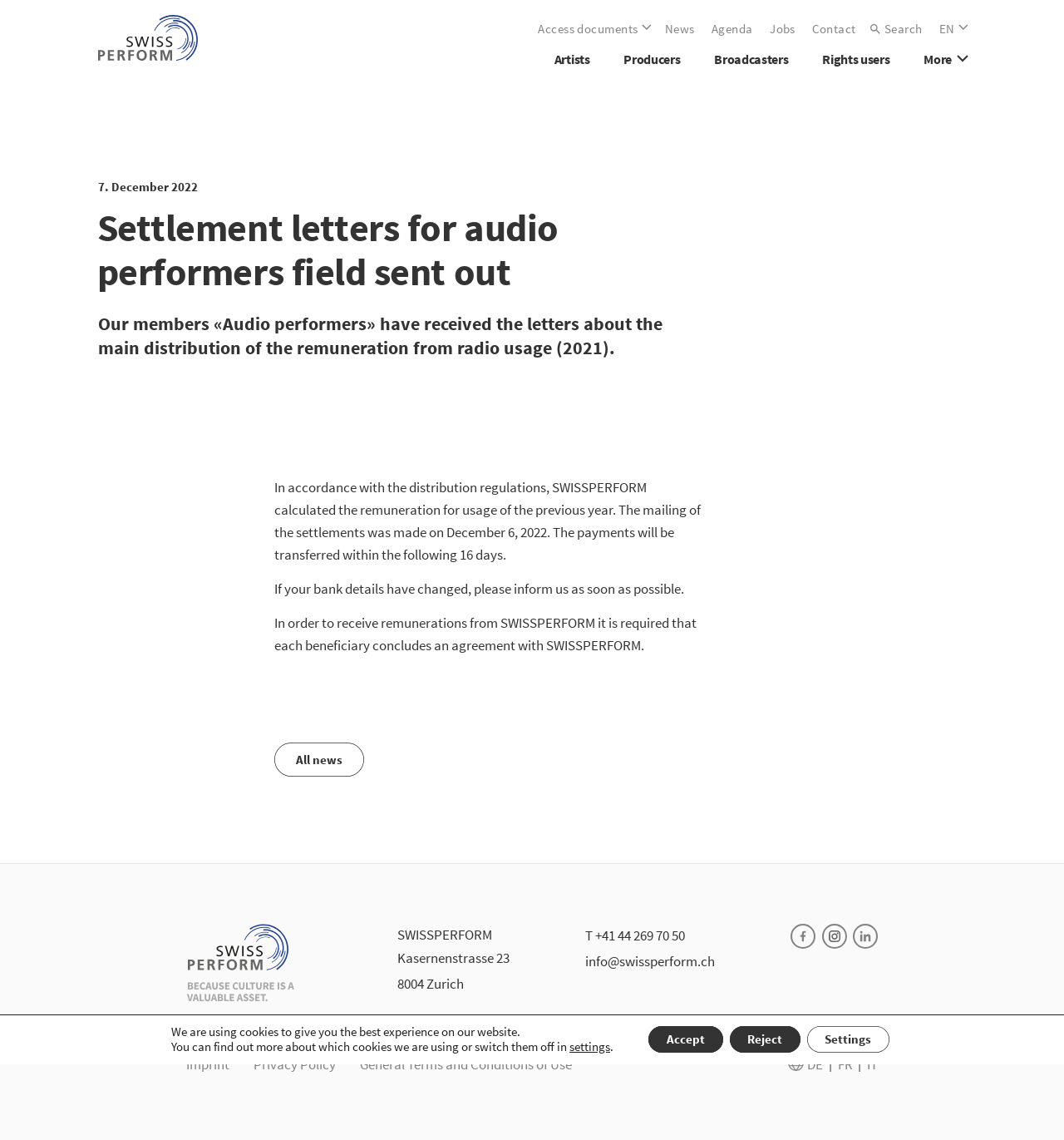Find the bounding box coordinates for the area you need to click to carry out the instruction: "Click the 'All news' link". The coordinates should be four float numbers between 0 and 1, indicated as [left, top, right, bottom].

[0.258, 0.652, 0.342, 0.681]